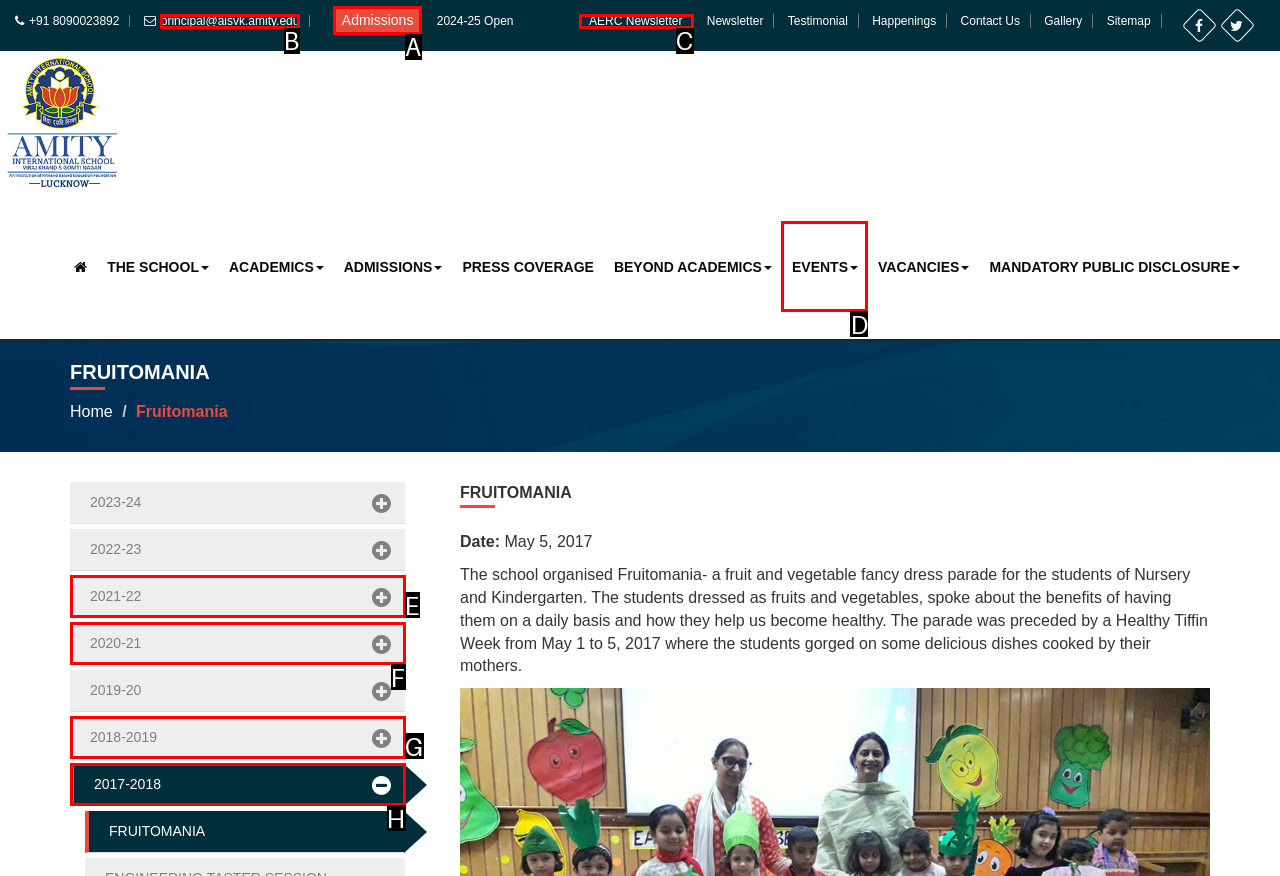Based on the given description: 2021-22, identify the correct option and provide the corresponding letter from the given choices directly.

E